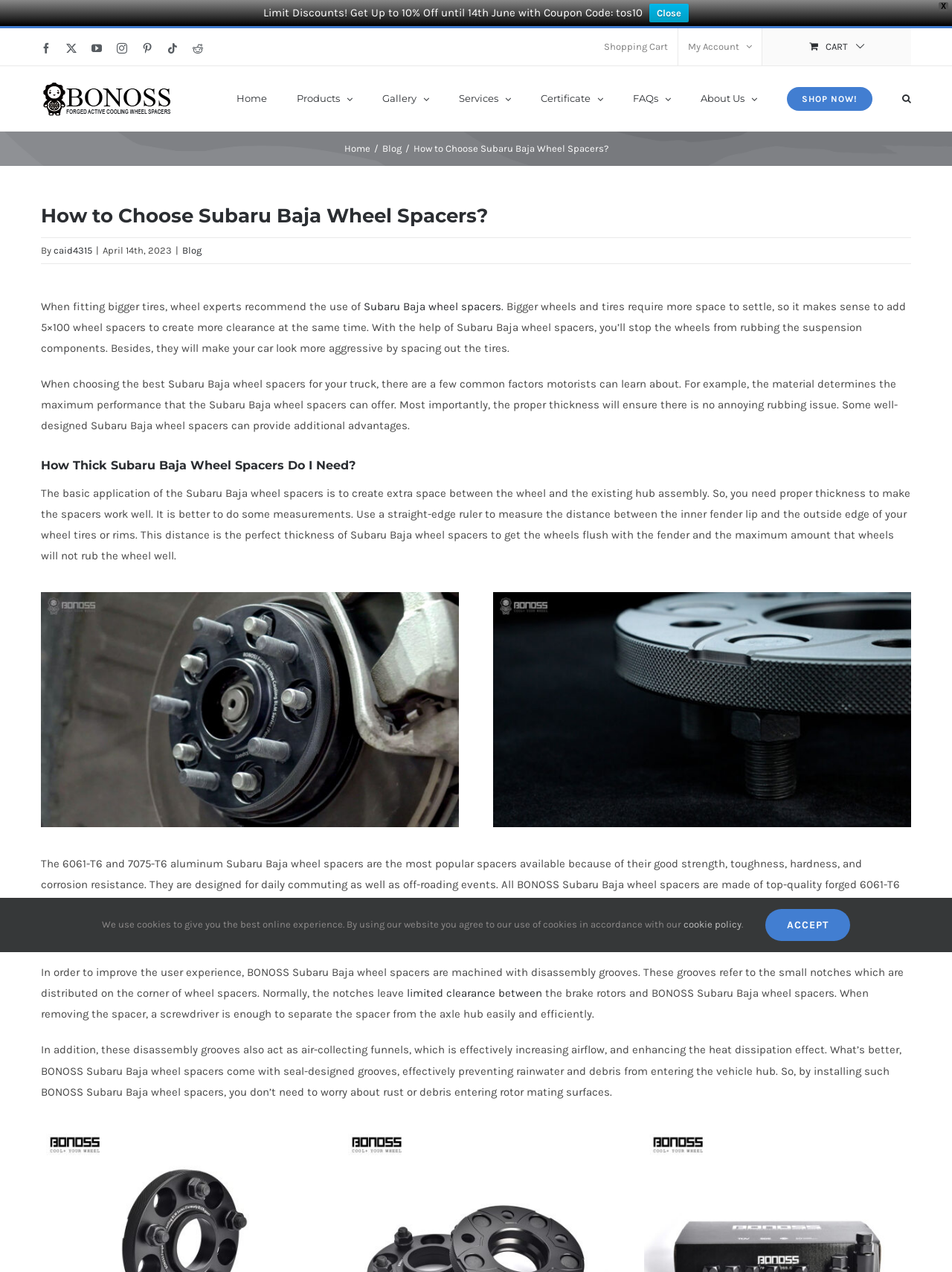Locate the bounding box coordinates of the clickable region necessary to complete the following instruction: "Go to Home page". Provide the coordinates in the format of four float numbers between 0 and 1, i.e., [left, top, right, bottom].

[0.248, 0.052, 0.28, 0.101]